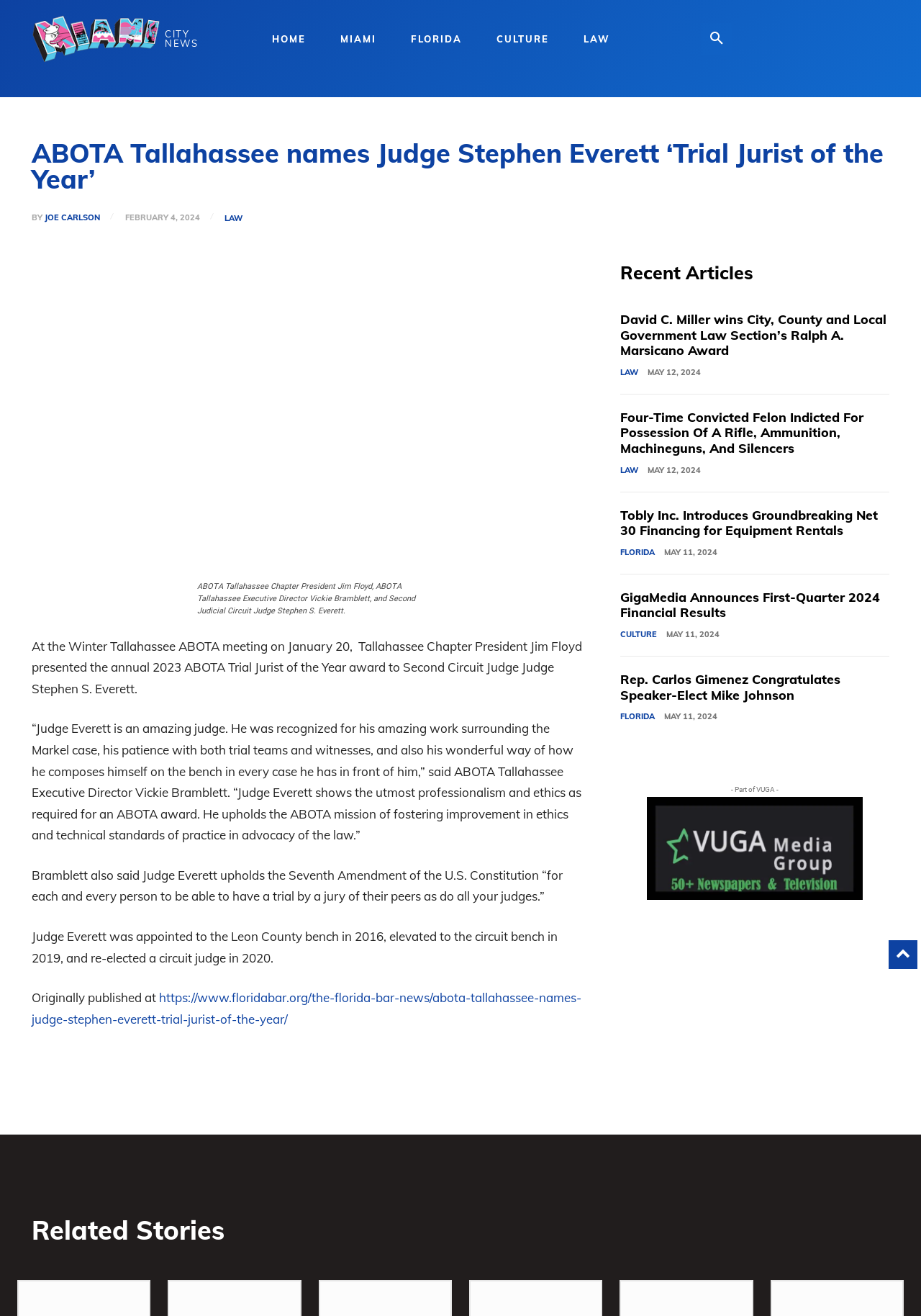Please identify the bounding box coordinates of the element I need to click to follow this instruction: "View the 'Recent Articles'".

[0.674, 0.2, 0.818, 0.214]